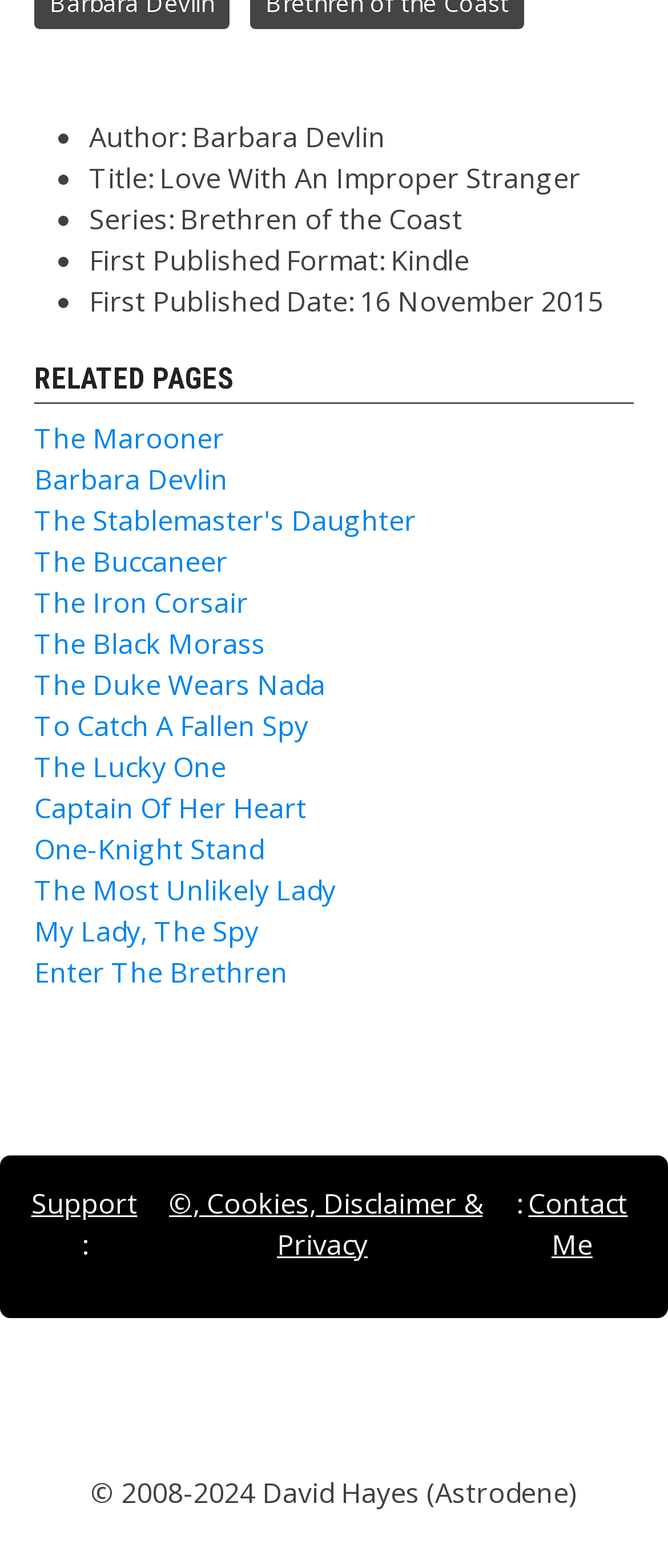Could you determine the bounding box coordinates of the clickable element to complete the instruction: "Go to previous article"? Provide the coordinates as four float numbers between 0 and 1, i.e., [left, top, right, bottom].

[0.267, 0.041, 0.497, 0.064]